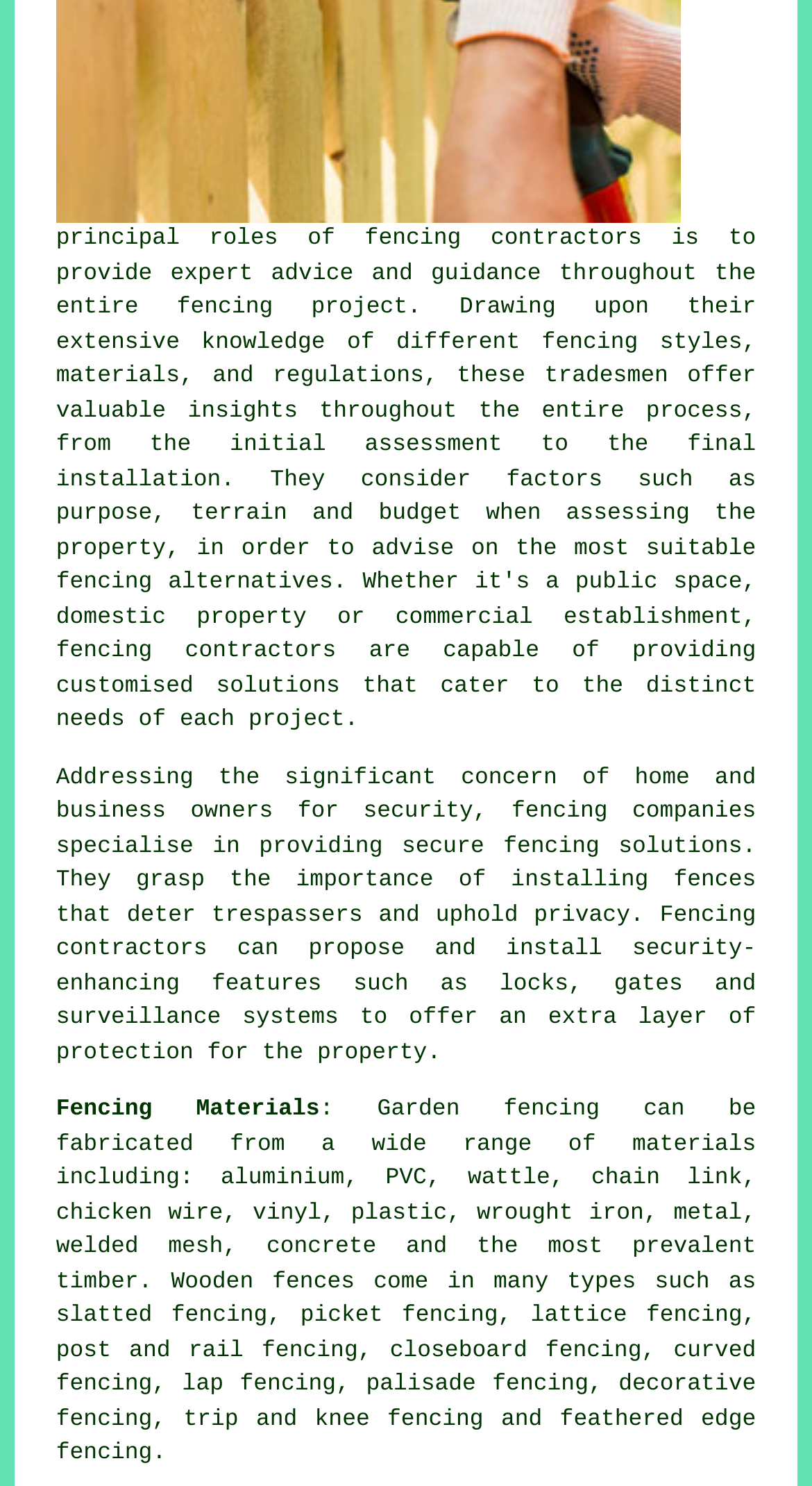What is the main topic of this webpage?
Using the screenshot, give a one-word or short phrase answer.

Fencing